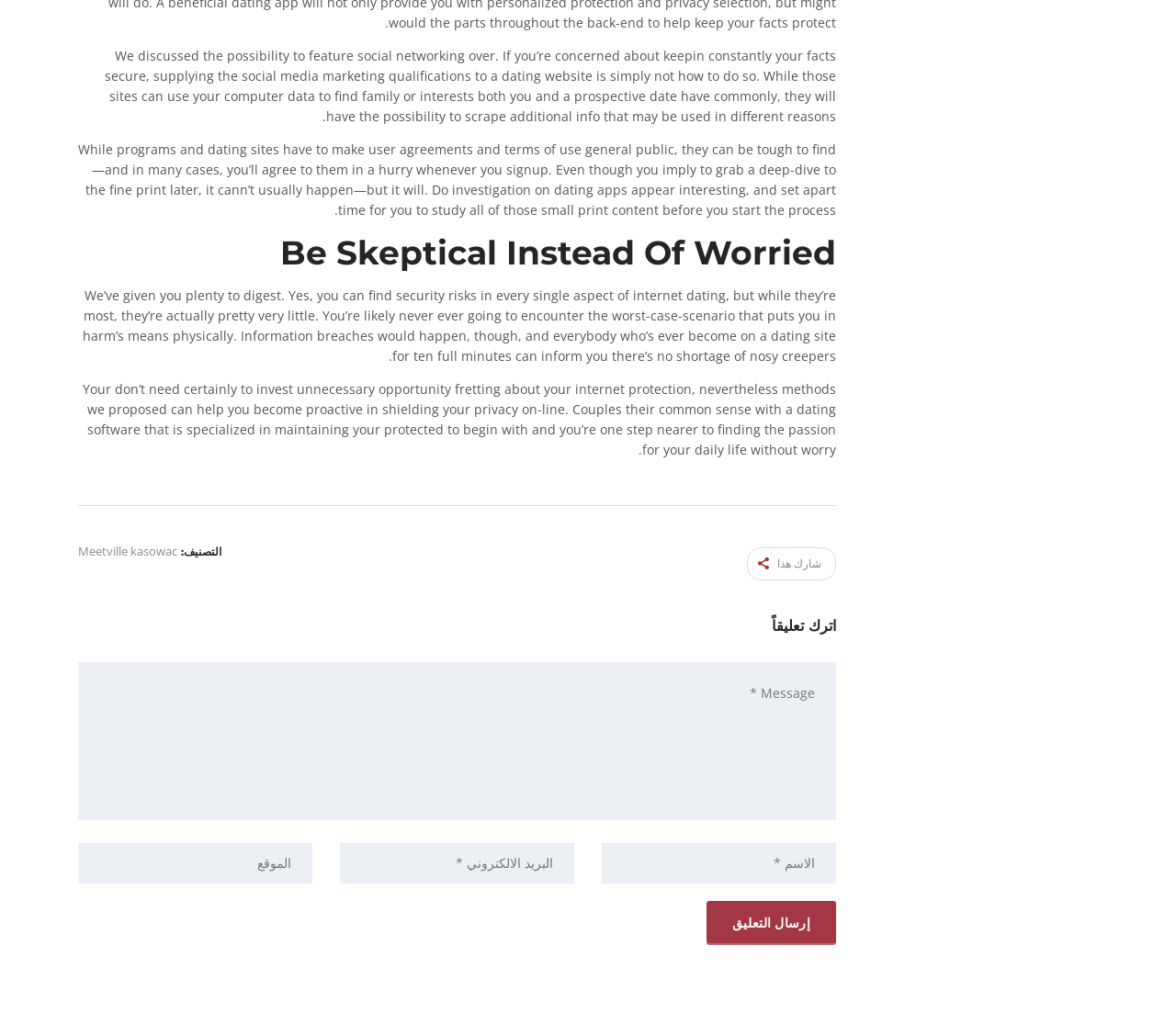Answer the question in a single word or phrase:
What should users do before signing up for a dating site?

Read terms of use